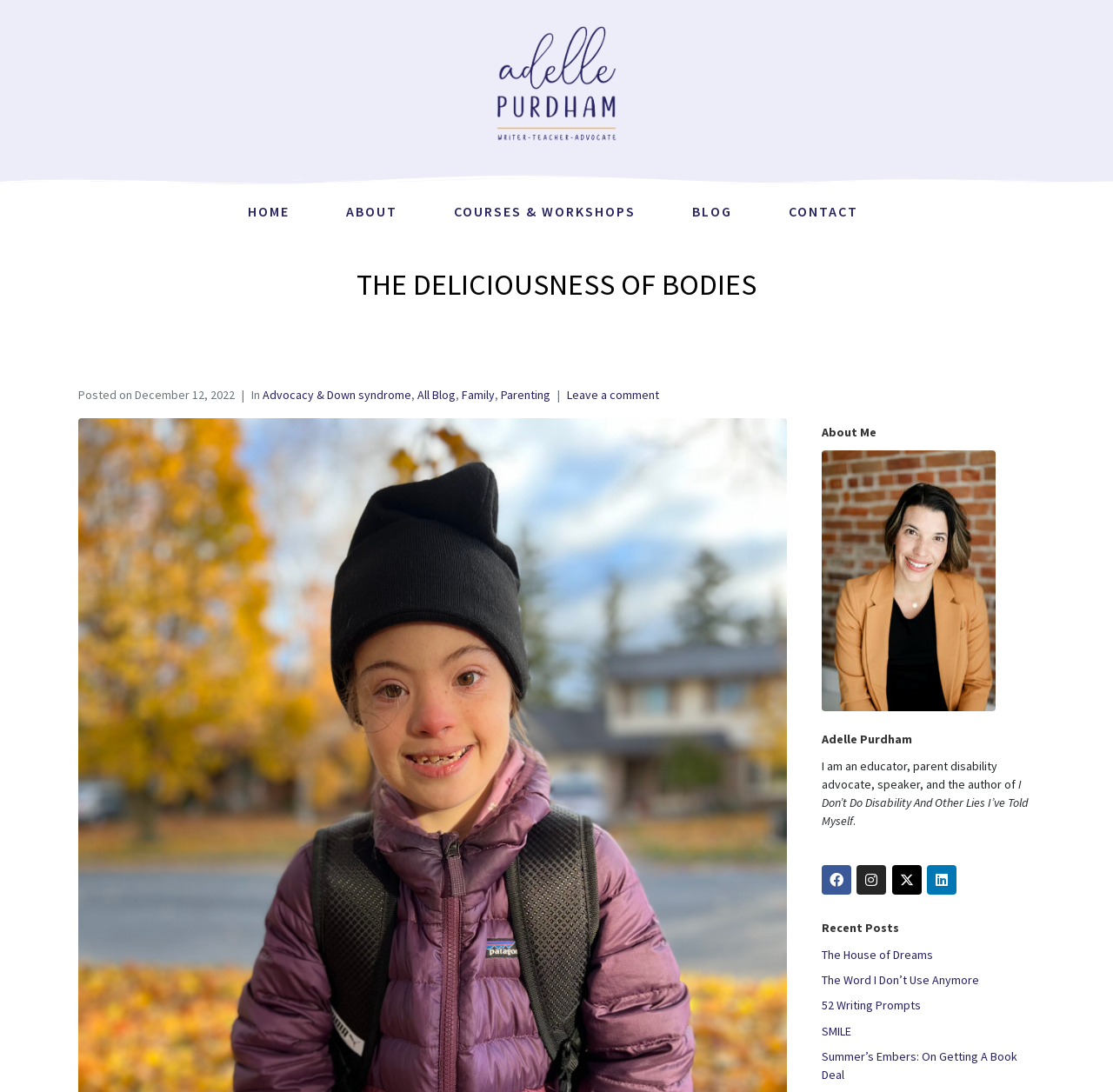Pinpoint the bounding box coordinates of the area that must be clicked to complete this instruction: "read about the author".

[0.311, 0.186, 0.357, 0.202]